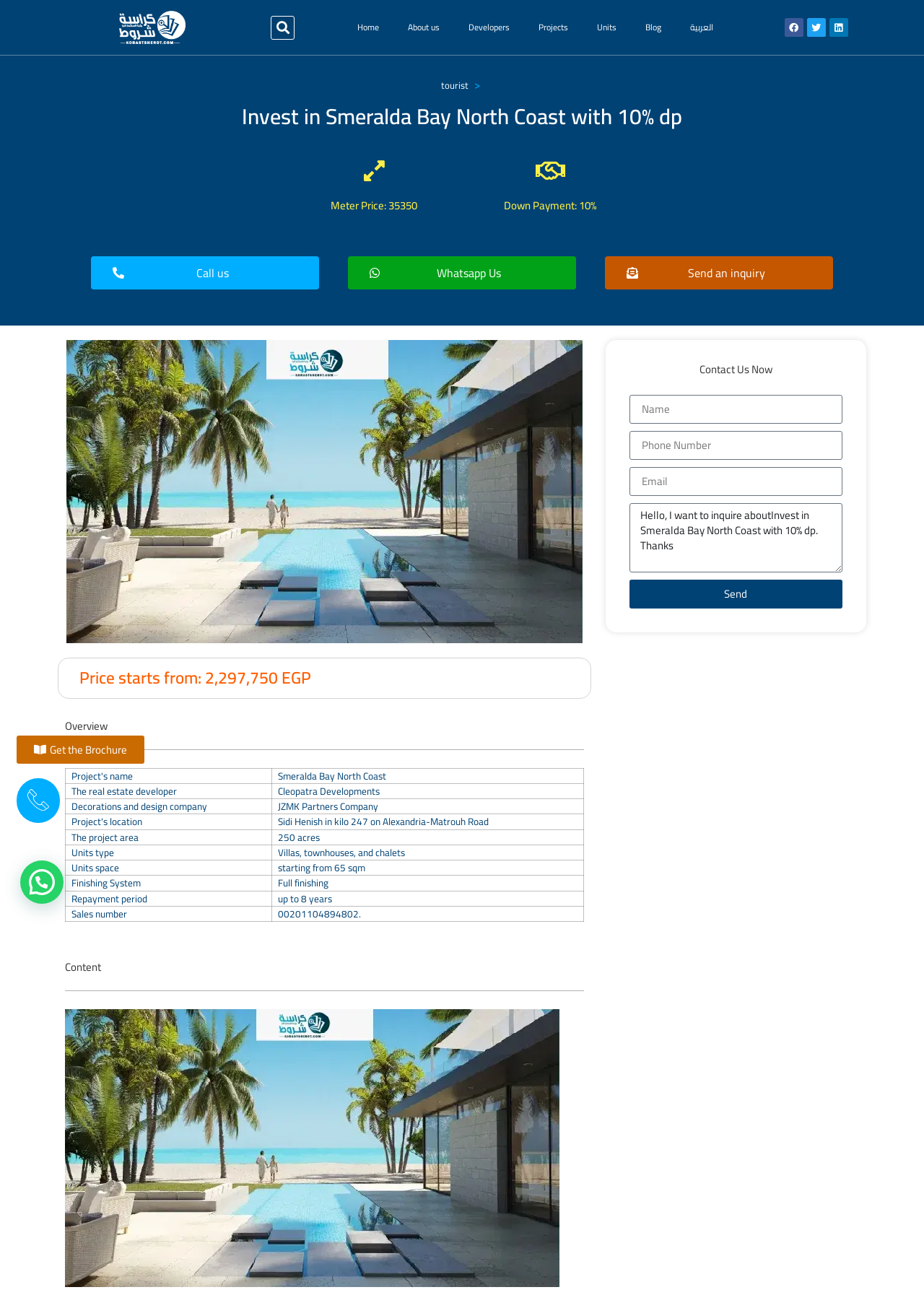Specify the bounding box coordinates of the region I need to click to perform the following instruction: "Call us". The coordinates must be four float numbers in the range of 0 to 1, i.e., [left, top, right, bottom].

[0.098, 0.198, 0.345, 0.224]